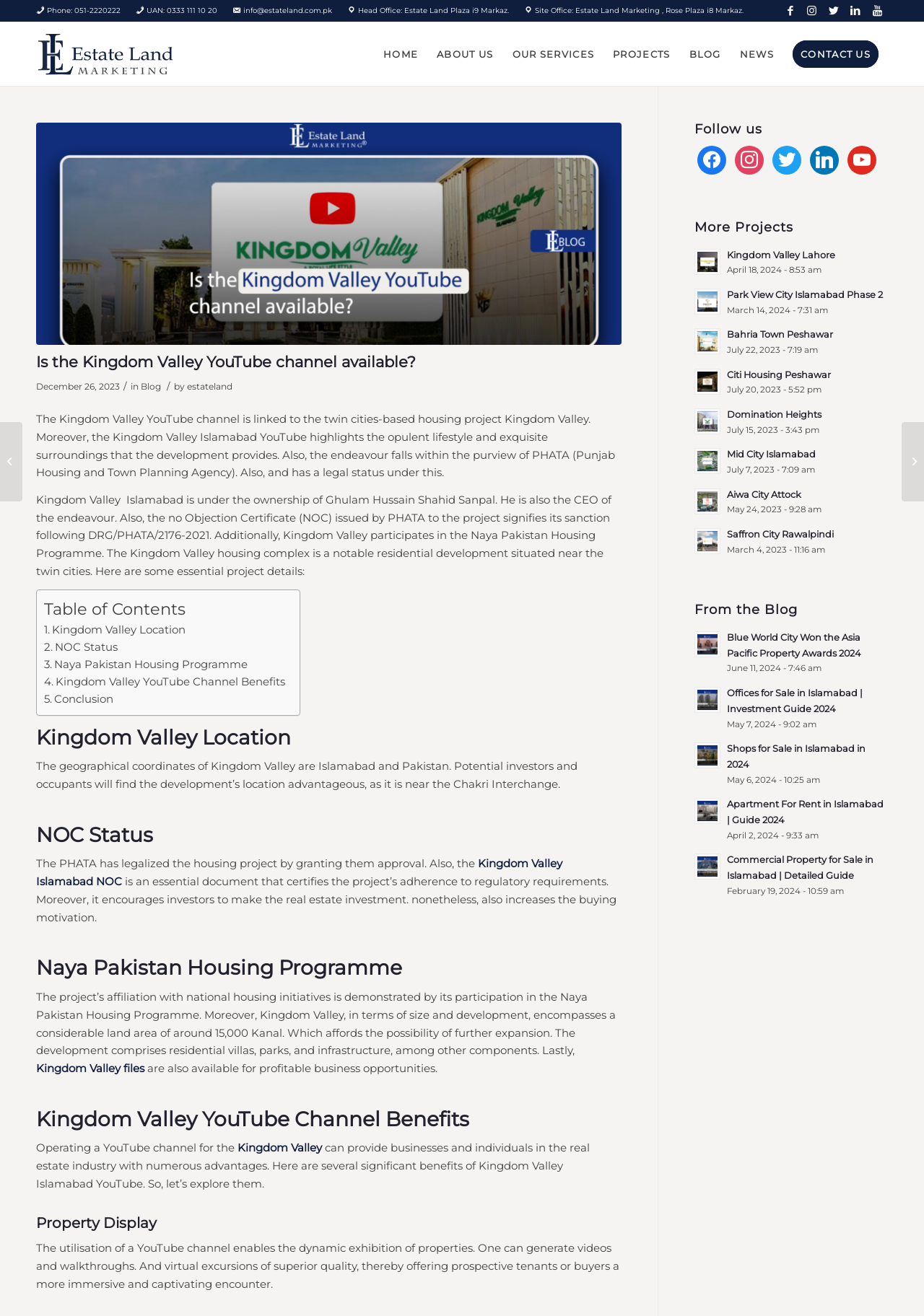Identify the bounding box for the UI element specified in this description: "UAN: 0333 111 10 20". The coordinates must be four float numbers between 0 and 1, formatted as [left, top, right, bottom].

[0.147, 0.001, 0.235, 0.015]